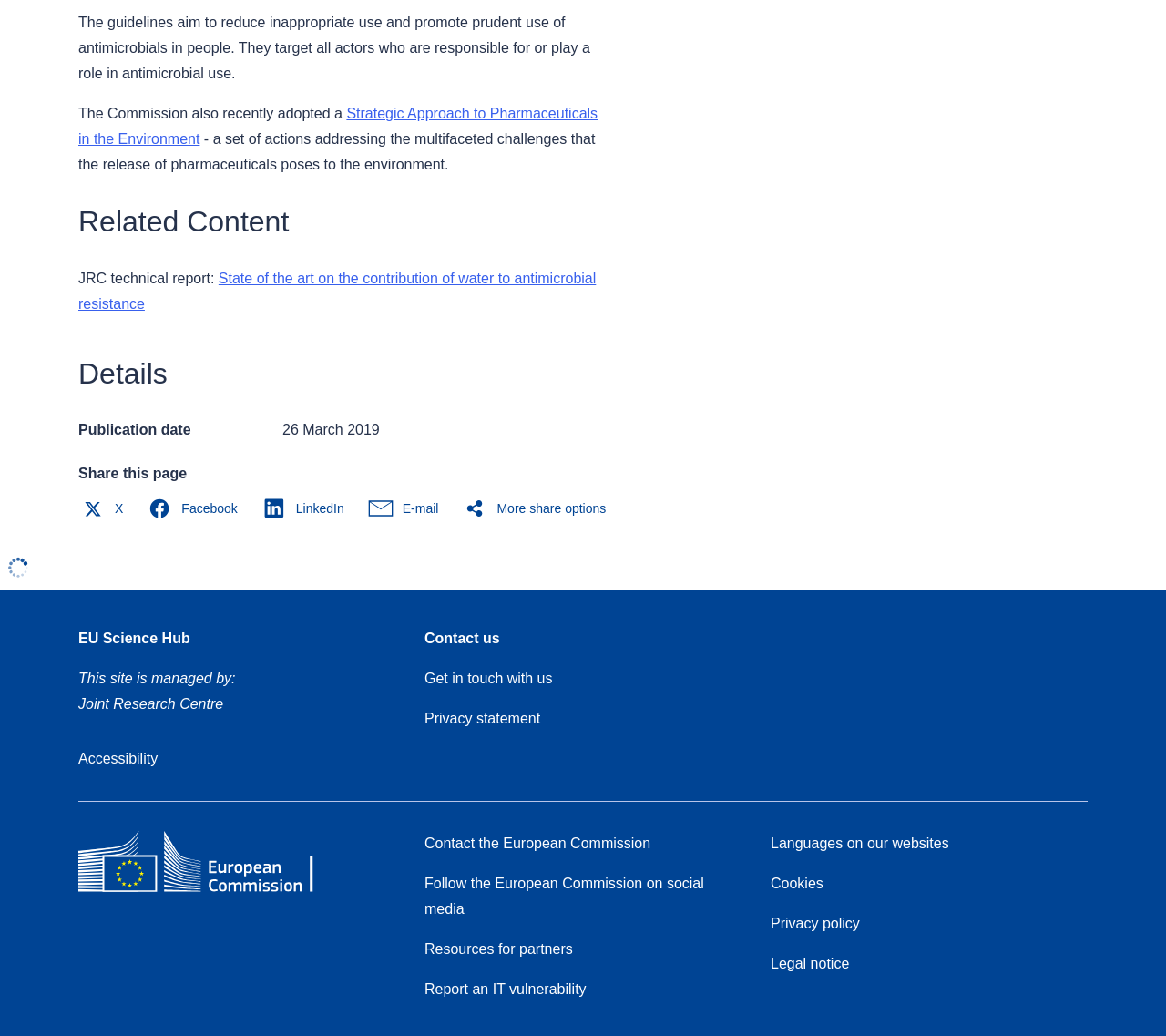Using floating point numbers between 0 and 1, provide the bounding box coordinates in the format (top-left x, top-left y, bottom-right x, bottom-right y). Locate the UI element described here: Privacy statement

[0.364, 0.686, 0.463, 0.701]